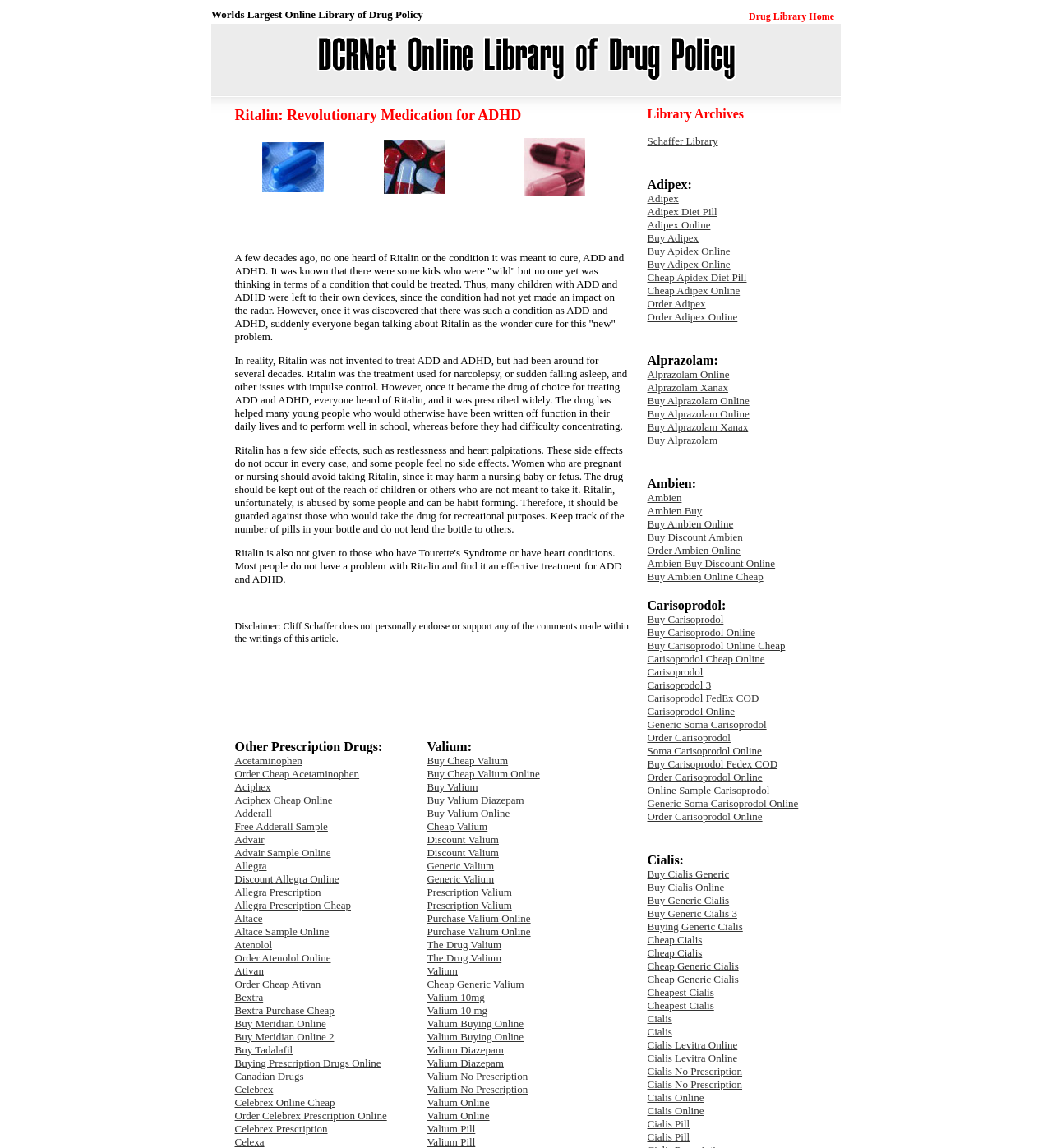Please identify the bounding box coordinates of the element I need to click to follow this instruction: "Click on the 'Drug Library Home' link".

[0.712, 0.009, 0.793, 0.019]